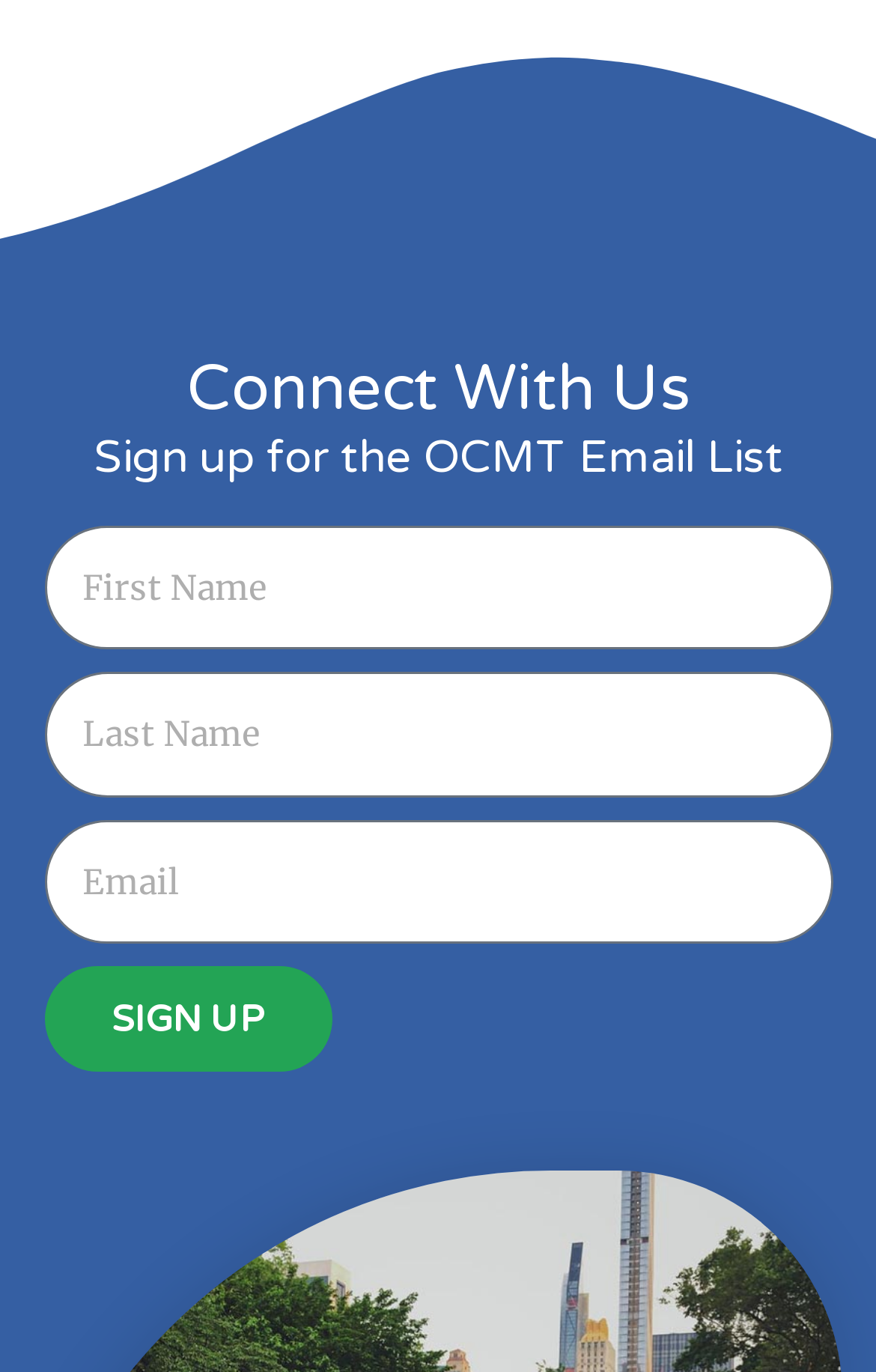Calculate the bounding box coordinates for the UI element based on the following description: "SIGN UP". Ensure the coordinates are four float numbers between 0 and 1, i.e., [left, top, right, bottom].

[0.05, 0.705, 0.378, 0.781]